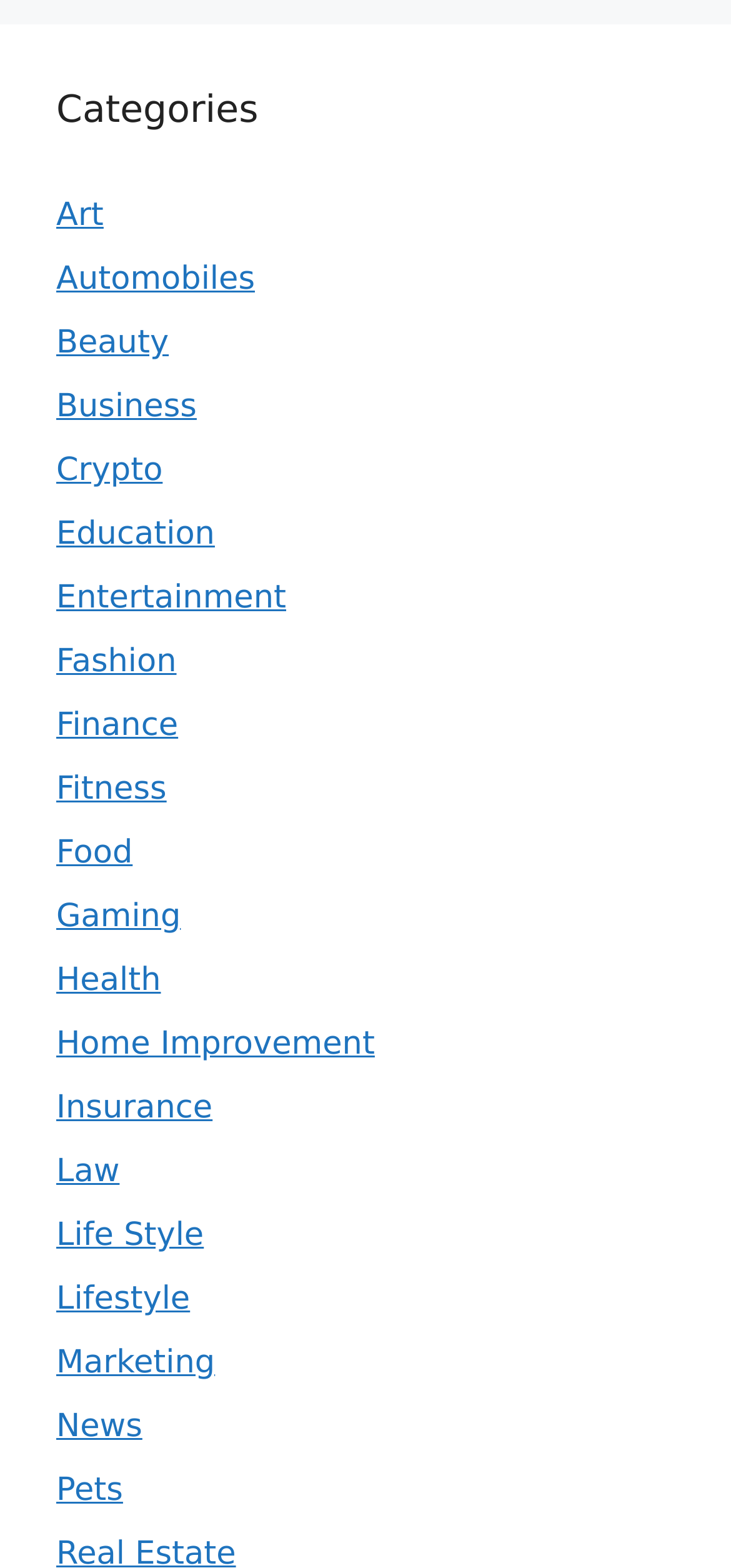What is the first category listed?
Provide an in-depth answer to the question, covering all aspects.

The first category listed is 'Art', which is indicated by the link element with the text 'Art' and bounding box coordinates [0.077, 0.126, 0.142, 0.15].